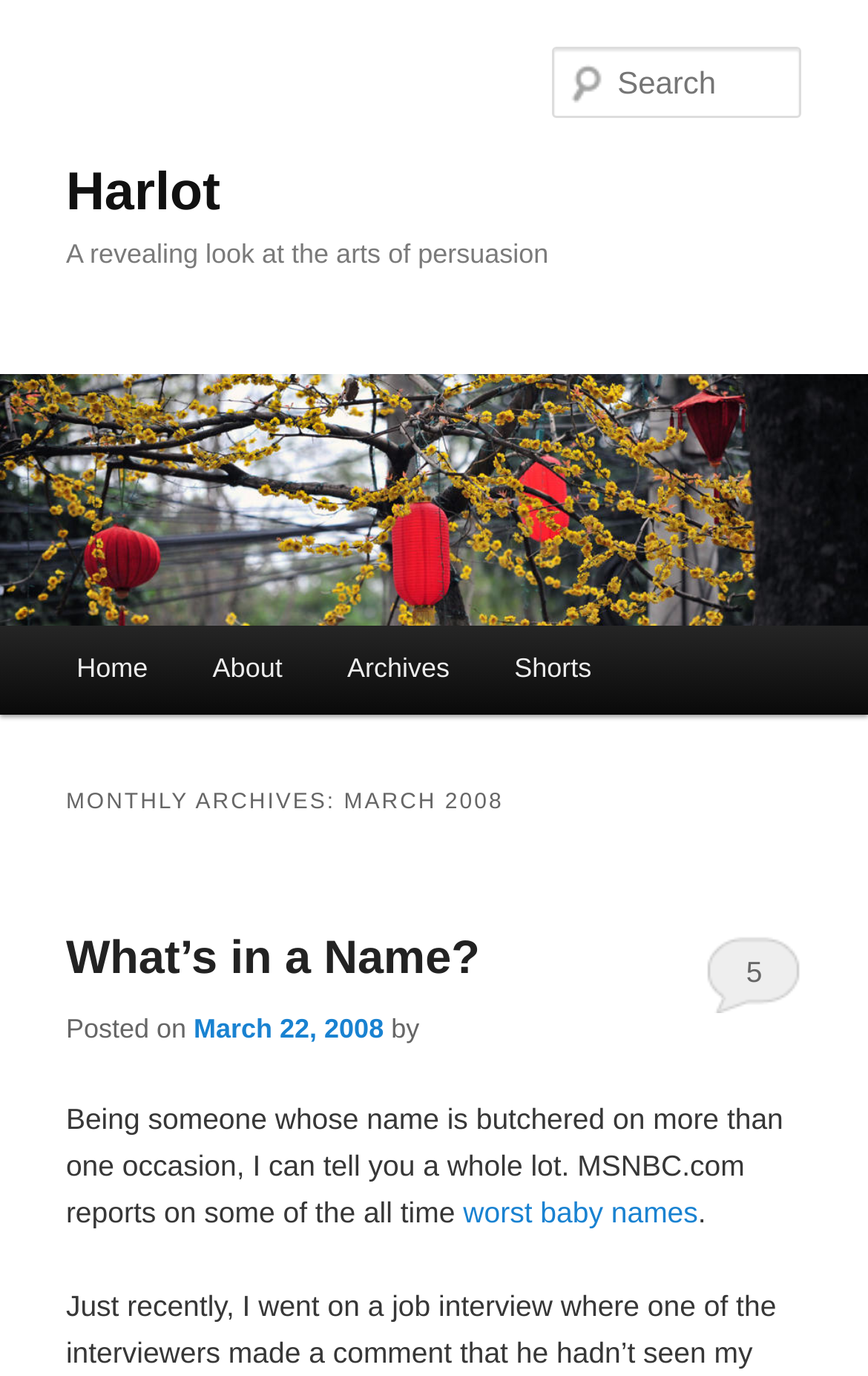Locate the bounding box coordinates of the segment that needs to be clicked to meet this instruction: "Go to home page".

[0.051, 0.454, 0.208, 0.519]